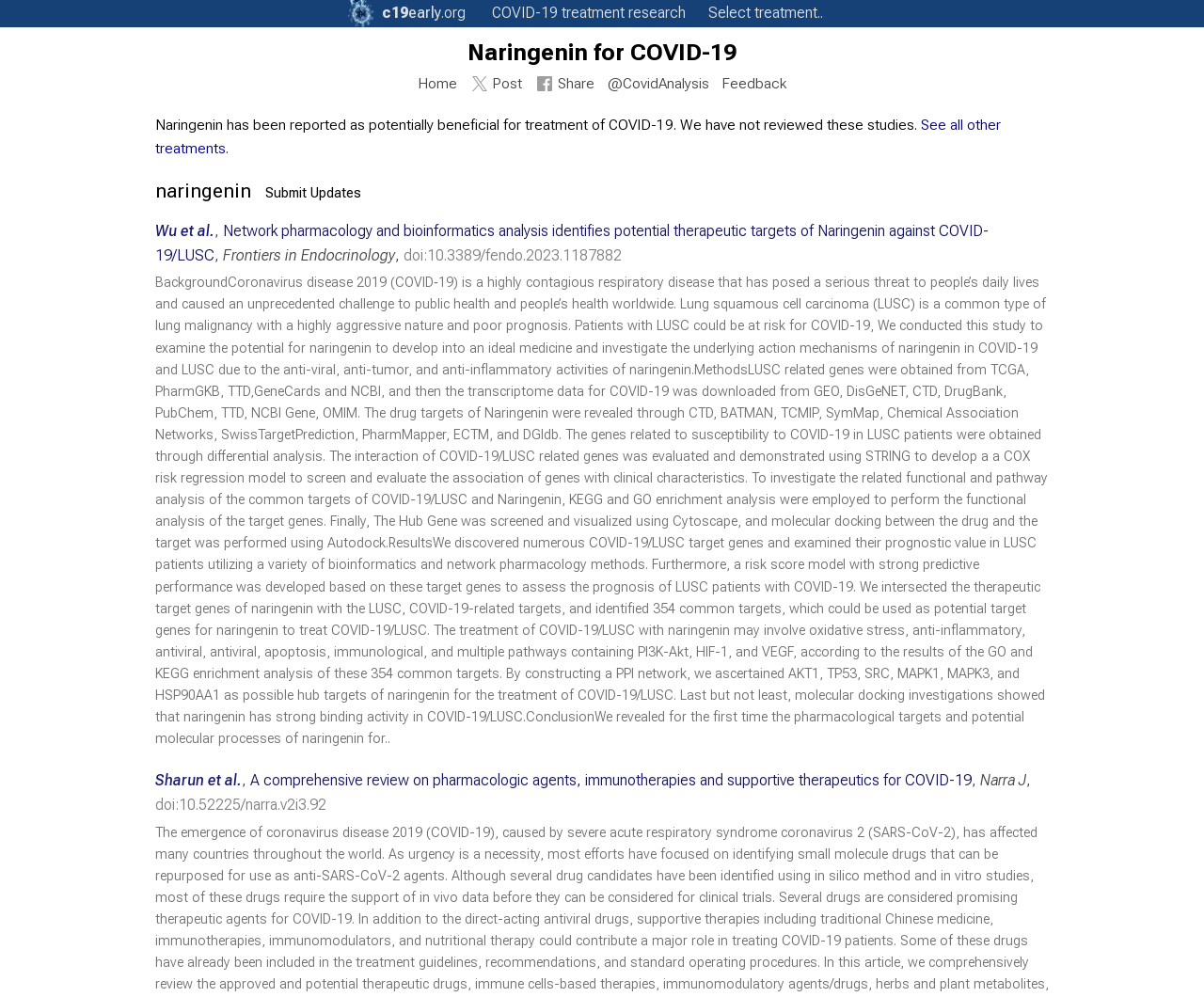Please give the bounding box coordinates of the area that should be clicked to fulfill the following instruction: "Check the research on Sharun et al.". The coordinates should be in the format of four float numbers from 0 to 1, i.e., [left, top, right, bottom].

[0.129, 0.774, 0.856, 0.816]